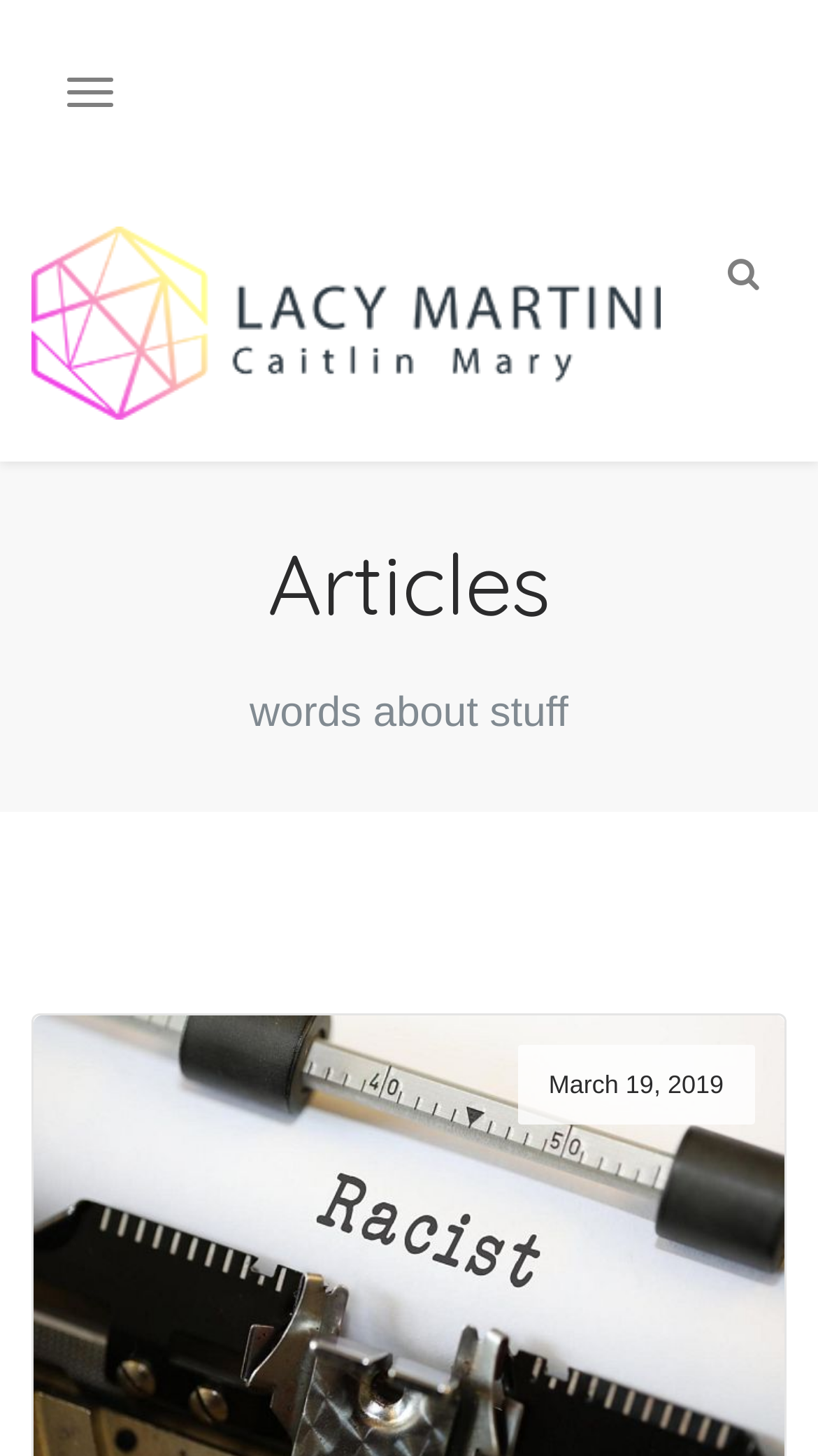Identify the bounding box of the HTML element described here: "Menu". Provide the coordinates as four float numbers between 0 and 1: [left, top, right, bottom].

None